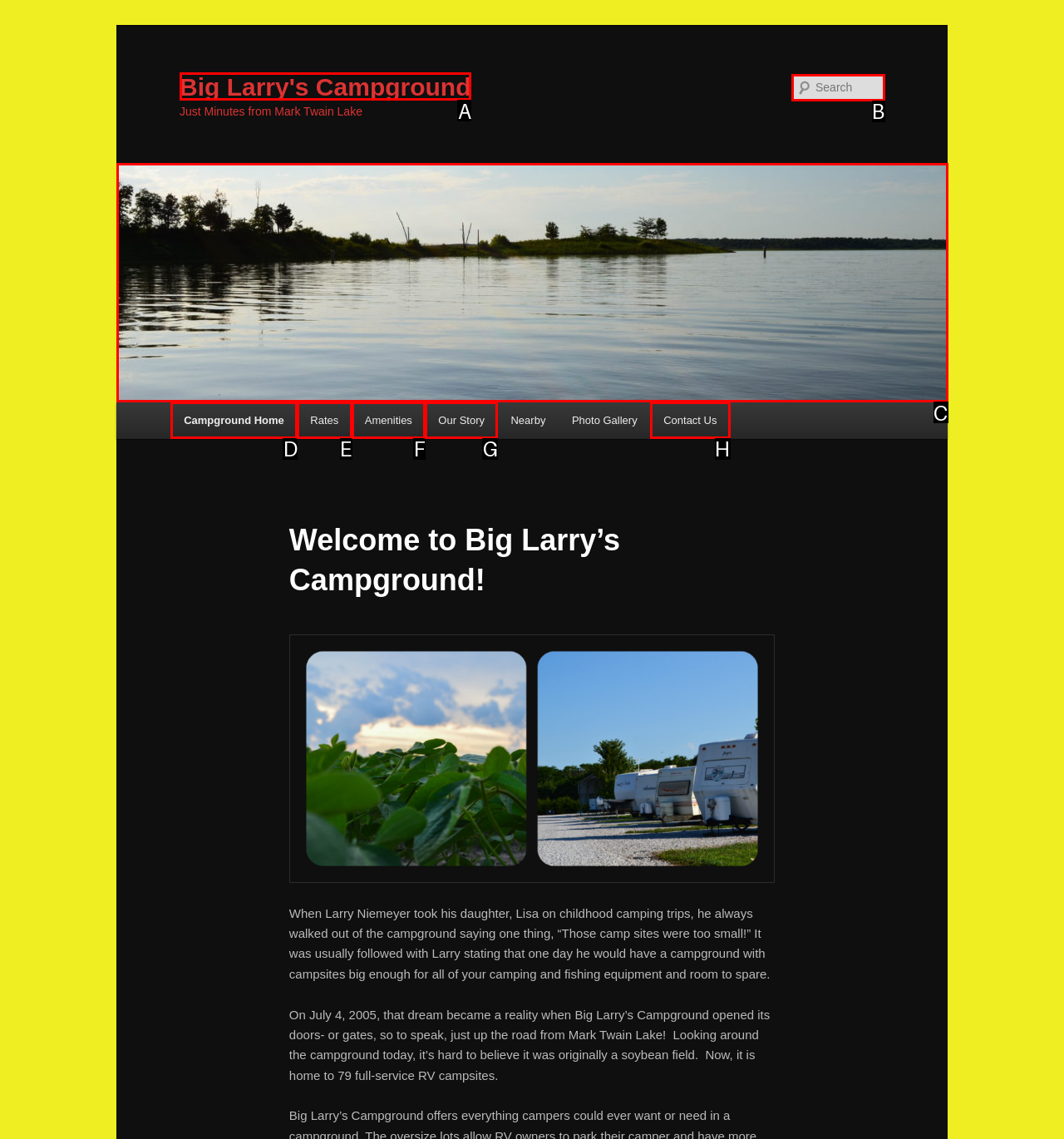Identify the HTML element that corresponds to the following description: Campground Home Provide the letter of the best matching option.

D